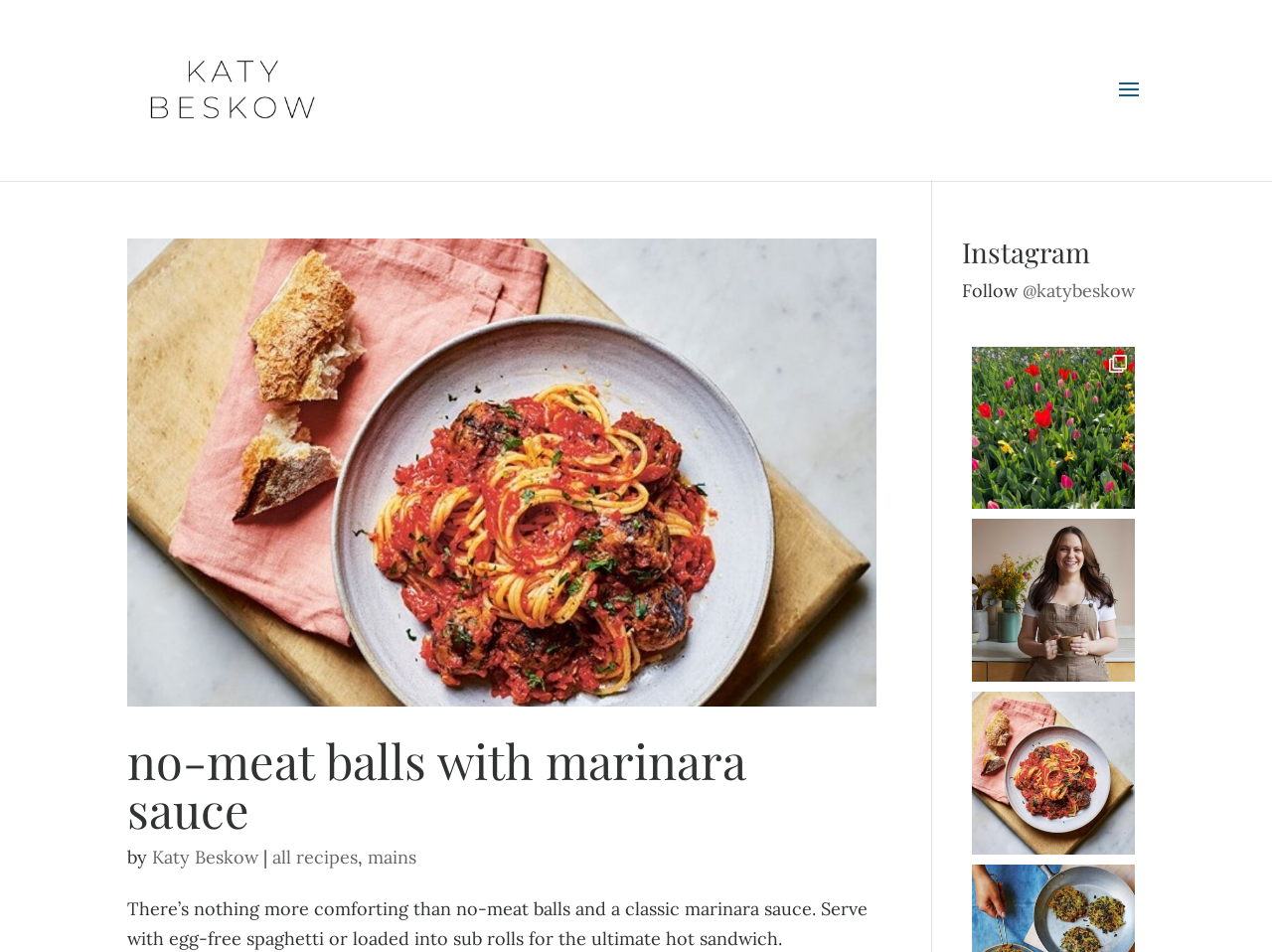What is the social media platform mentioned?
Refer to the image and provide a one-word or short phrase answer.

Instagram